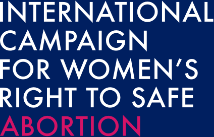Please provide a one-word or short phrase answer to the question:
What color is the word 'ABORTION' styled in?

Vibrant pink